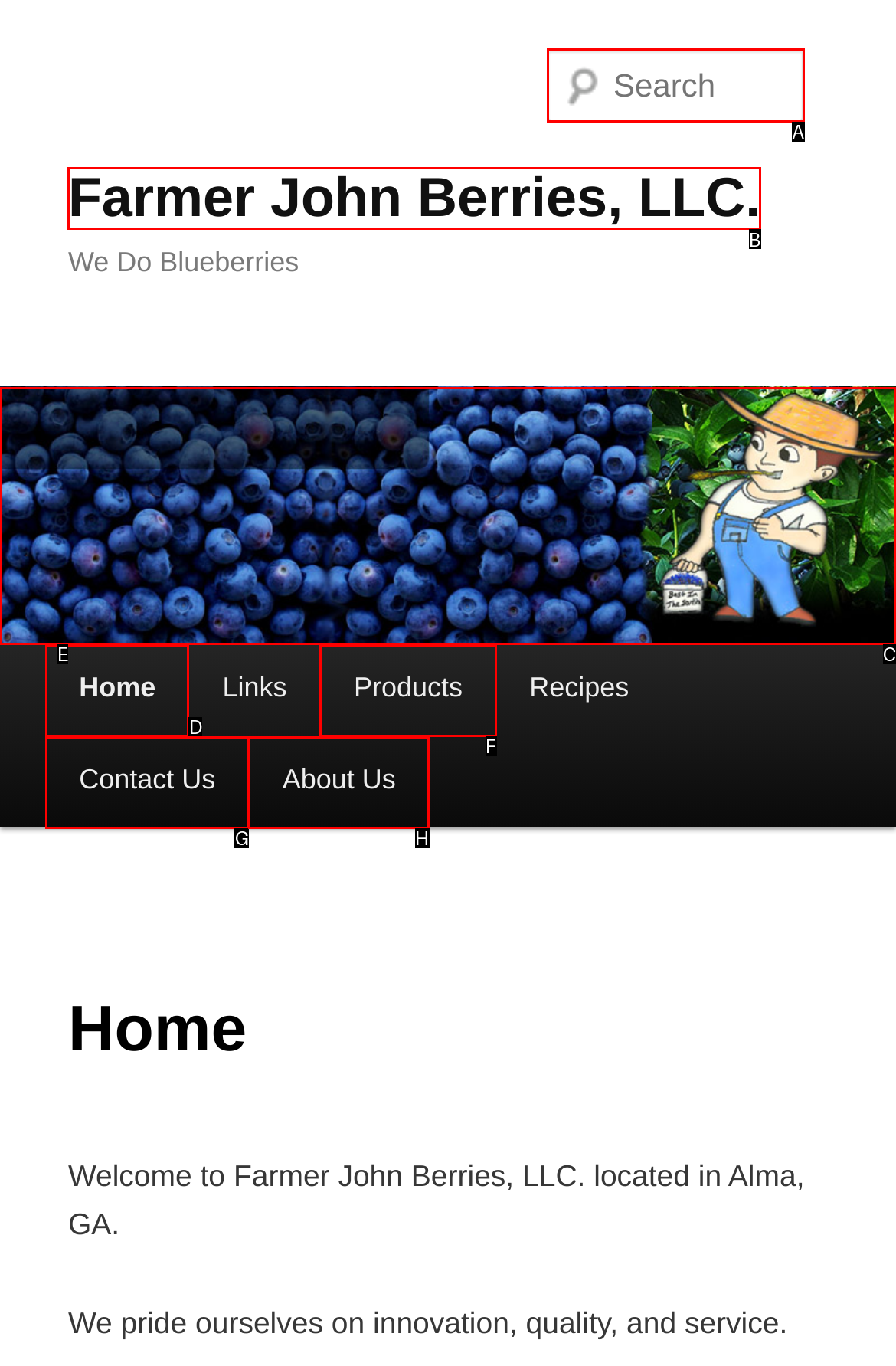Determine which element should be clicked for this task: View Products
Answer with the letter of the selected option.

F